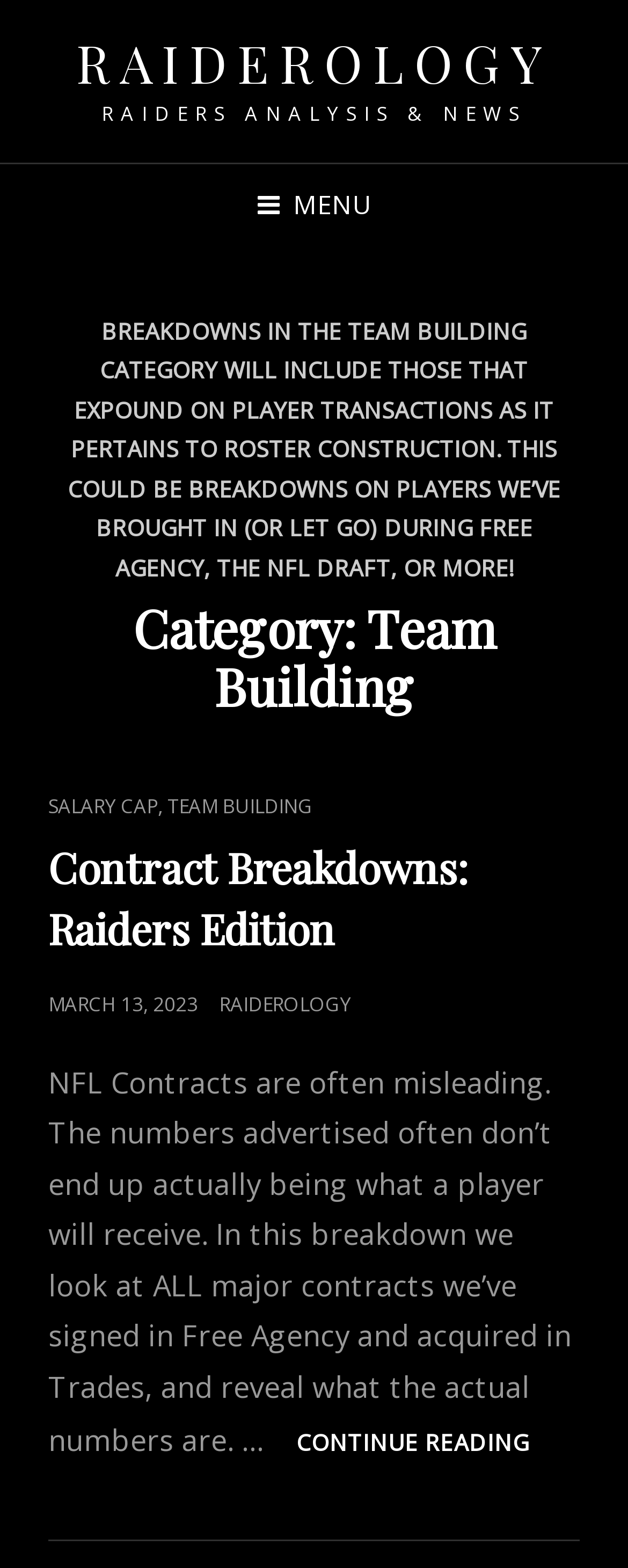Find and provide the bounding box coordinates for the UI element described here: "Raiderology". The coordinates should be given as four float numbers between 0 and 1: [left, top, right, bottom].

[0.349, 0.631, 0.559, 0.649]